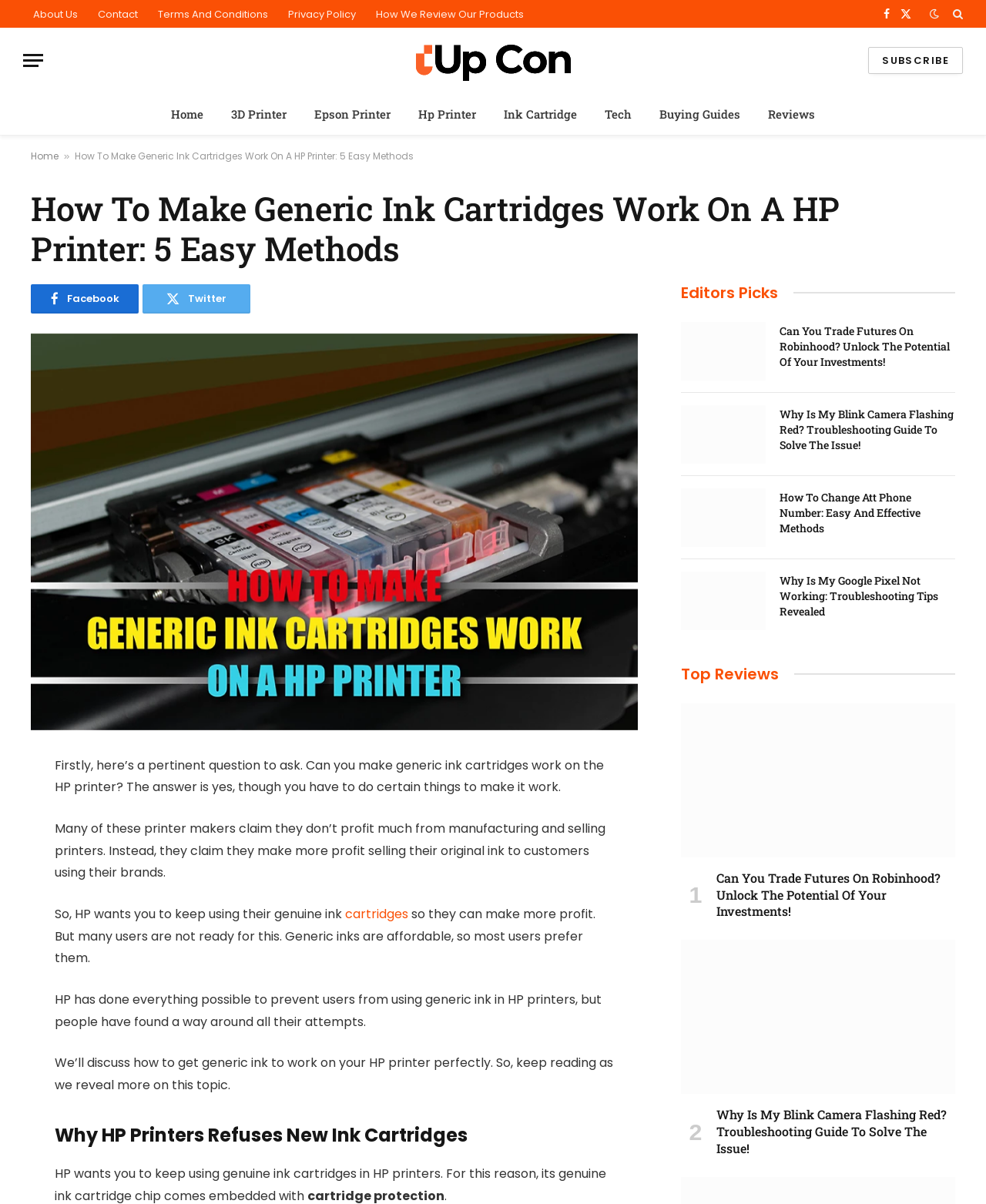Answer the following query concisely with a single word or phrase:
How many navigation links are there at the top of the webpage?

7